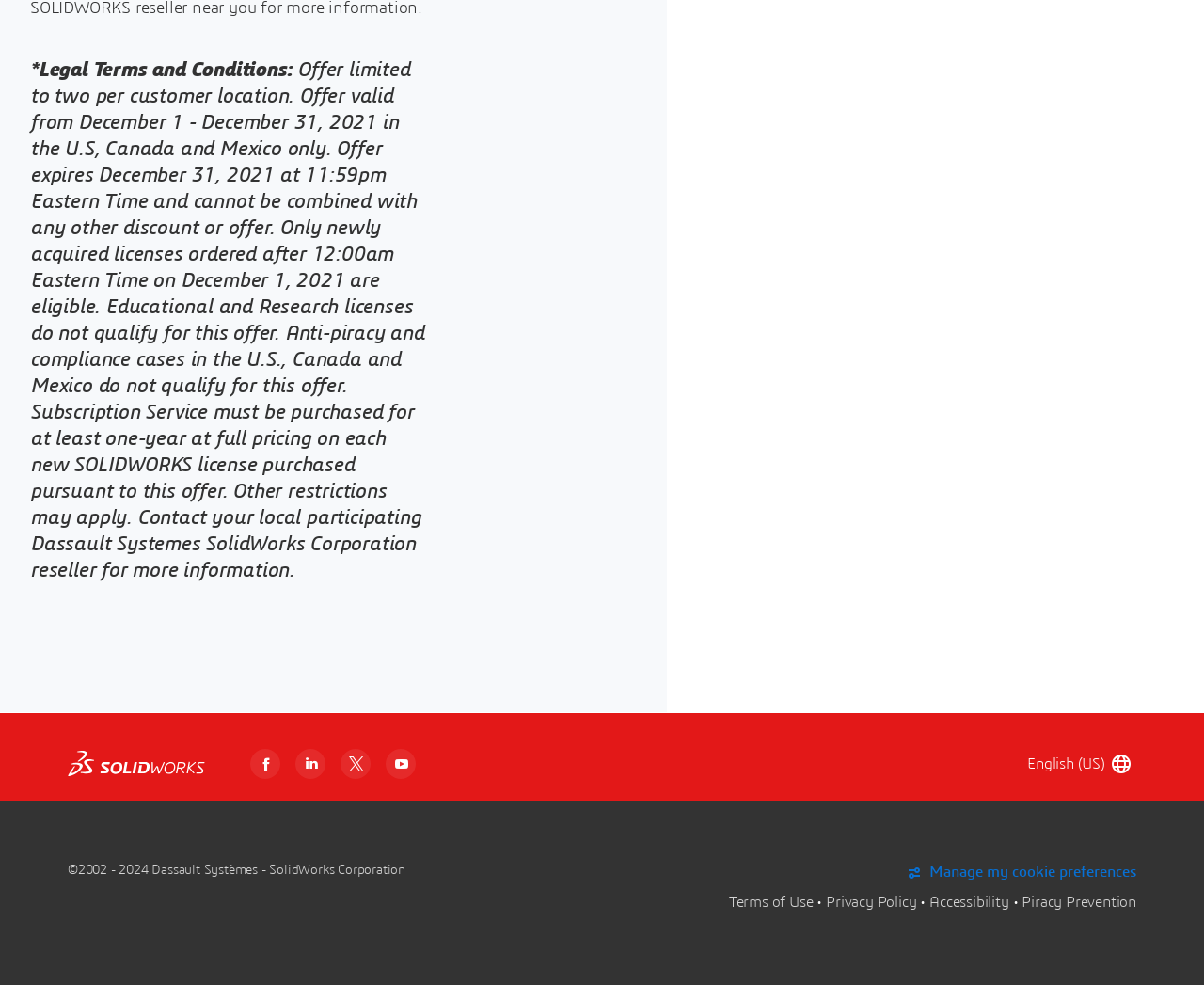Specify the bounding box coordinates of the region I need to click to perform the following instruction: "Search for products". The coordinates must be four float numbers in the range of 0 to 1, i.e., [left, top, right, bottom].

None